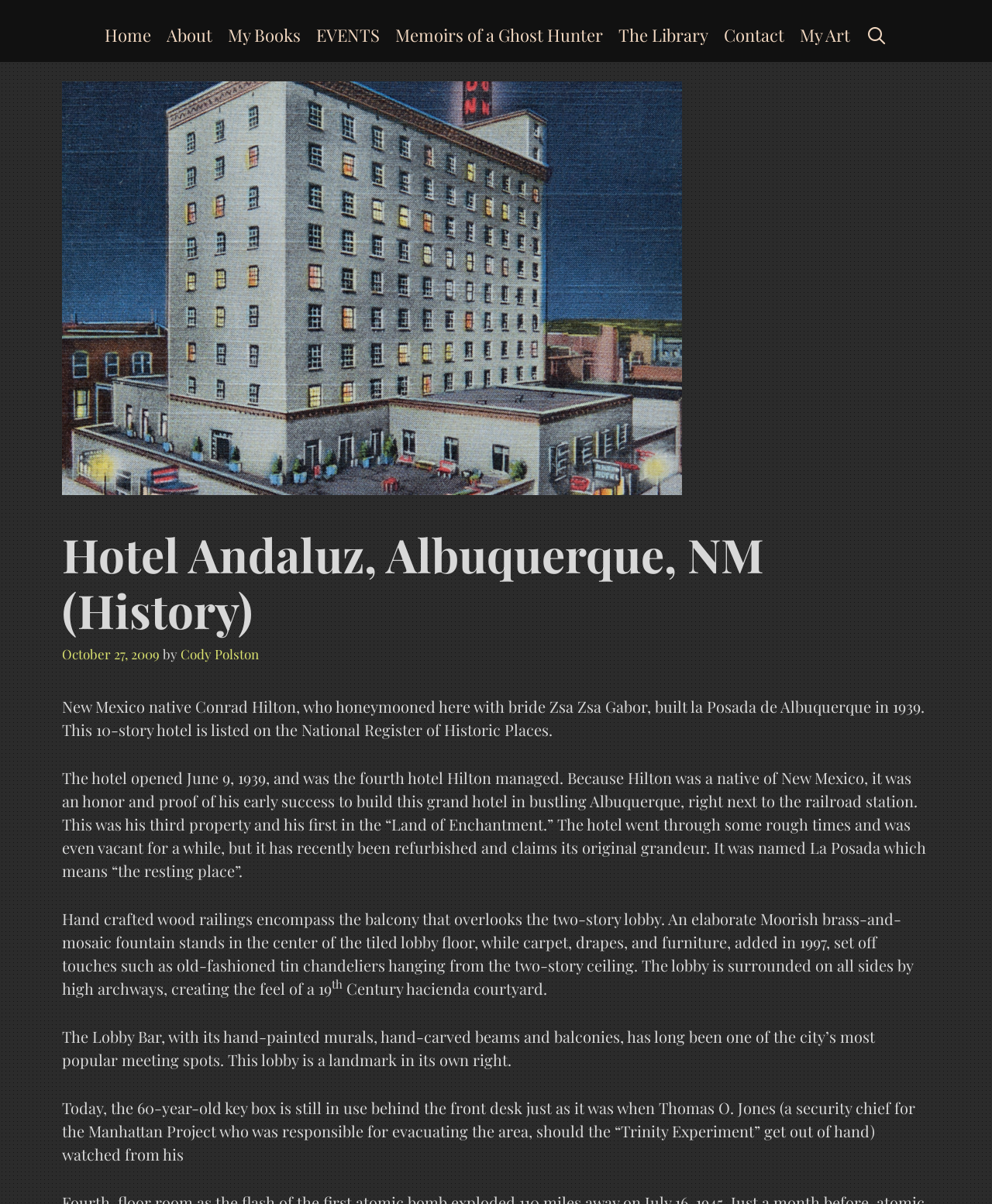Please pinpoint the bounding box coordinates for the region I should click to adhere to this instruction: "read memoirs of a ghost hunter".

[0.391, 0.006, 0.616, 0.051]